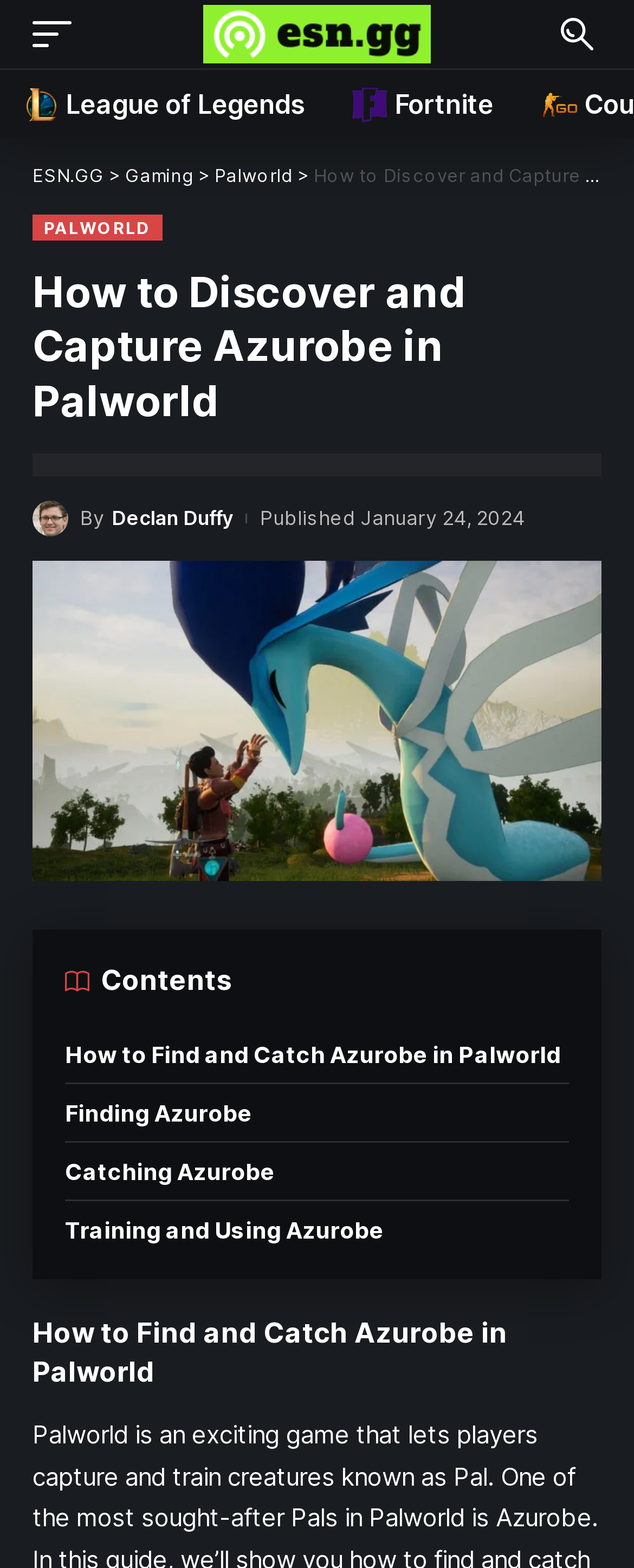Please determine the bounding box coordinates for the element with the description: "Menu".

None